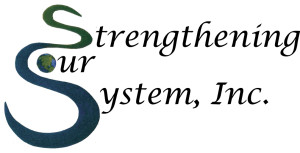Give a detailed account of everything present in the image.

The image showcases the logo of "Strengthening Our System, Inc." (SOS), a company dedicated to assisting individuals with disabilities. The design features the name elegantly scripted, with a distinctive twist to the letters. Notably, the letter "S" has a visual depiction that intertwines with a globe, symbolizing the organization's global outreach and commitment to making a positive impact. The logo combines both professionalism and an inviting aesthetic, reflecting the company's mission to provide help while representing its identity in a clean and modern style.